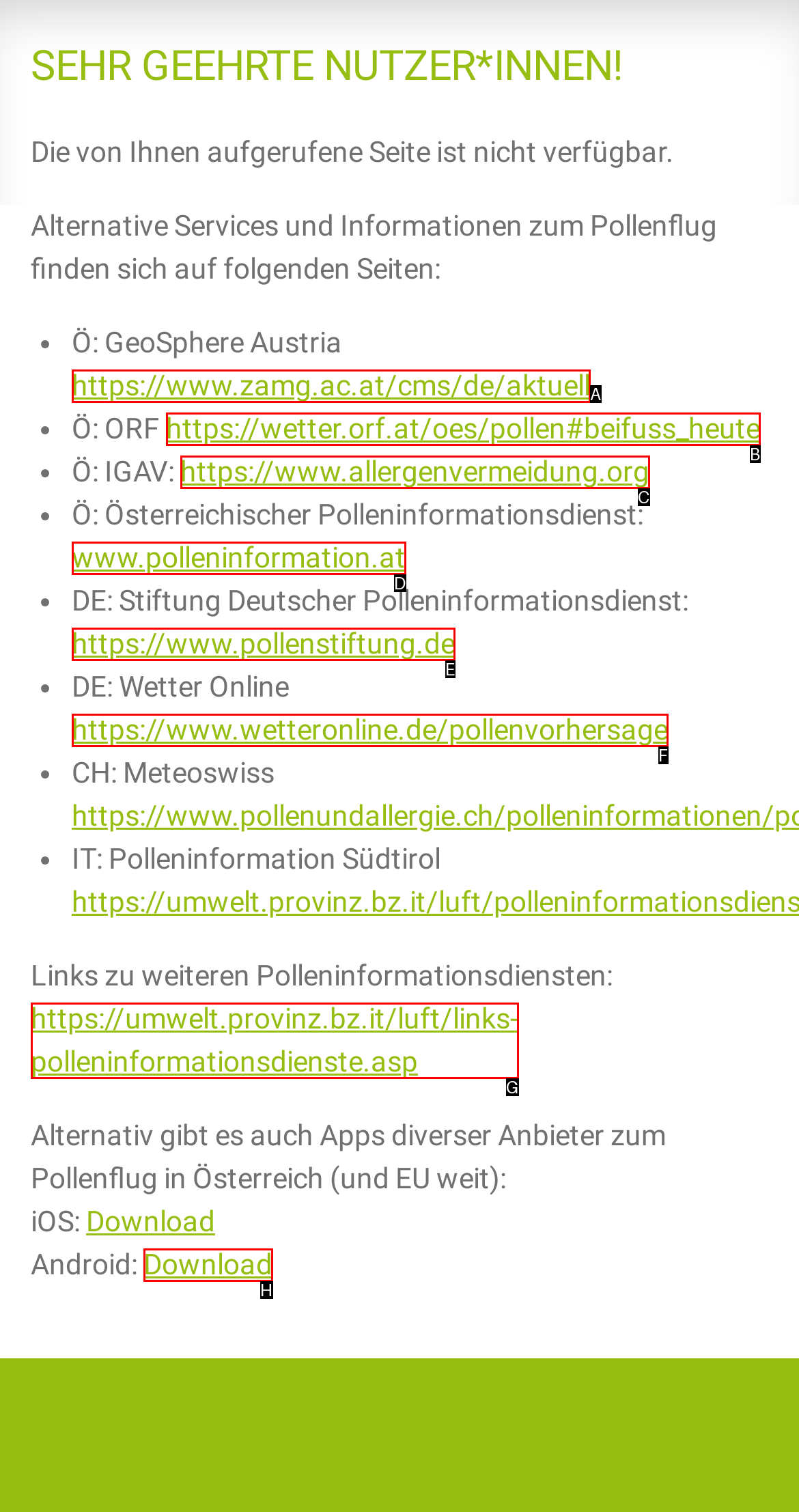Select the letter of the UI element that best matches: https://wetter.orf.at/oes/pollen#beifuss_heute
Answer with the letter of the correct option directly.

B